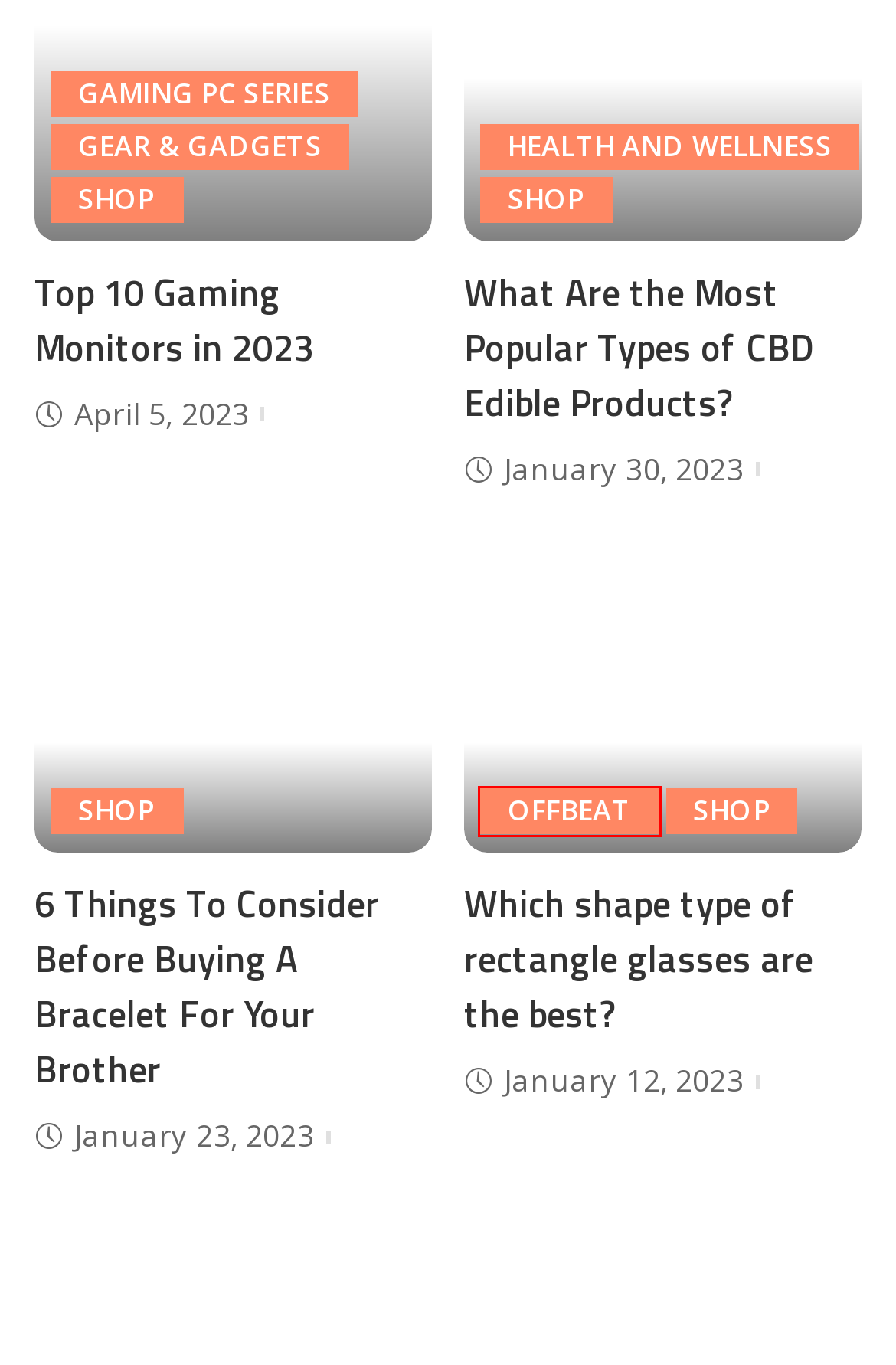After examining the screenshot of a webpage with a red bounding box, choose the most accurate webpage description that corresponds to the new page after clicking the element inside the red box. Here are the candidates:
A. How To Buy a Bracelet (For Your Brother) - Nerd's Magazine
B. Privacy - Nerd's Mag
C. Offbeat | Nerd's Magazine
D. Why Doctors Should Offer Telehealth Solutions - Nerd's Mag
E. Health and Wellness | Nerd's Magazine
F. What rectangle glasses are best for you? - Nerd's Magazine
G. Gaming PC Series | Nerd's Magazine
H. Trendy Circular Glasses that make you look cool - Nerd's Mag

C